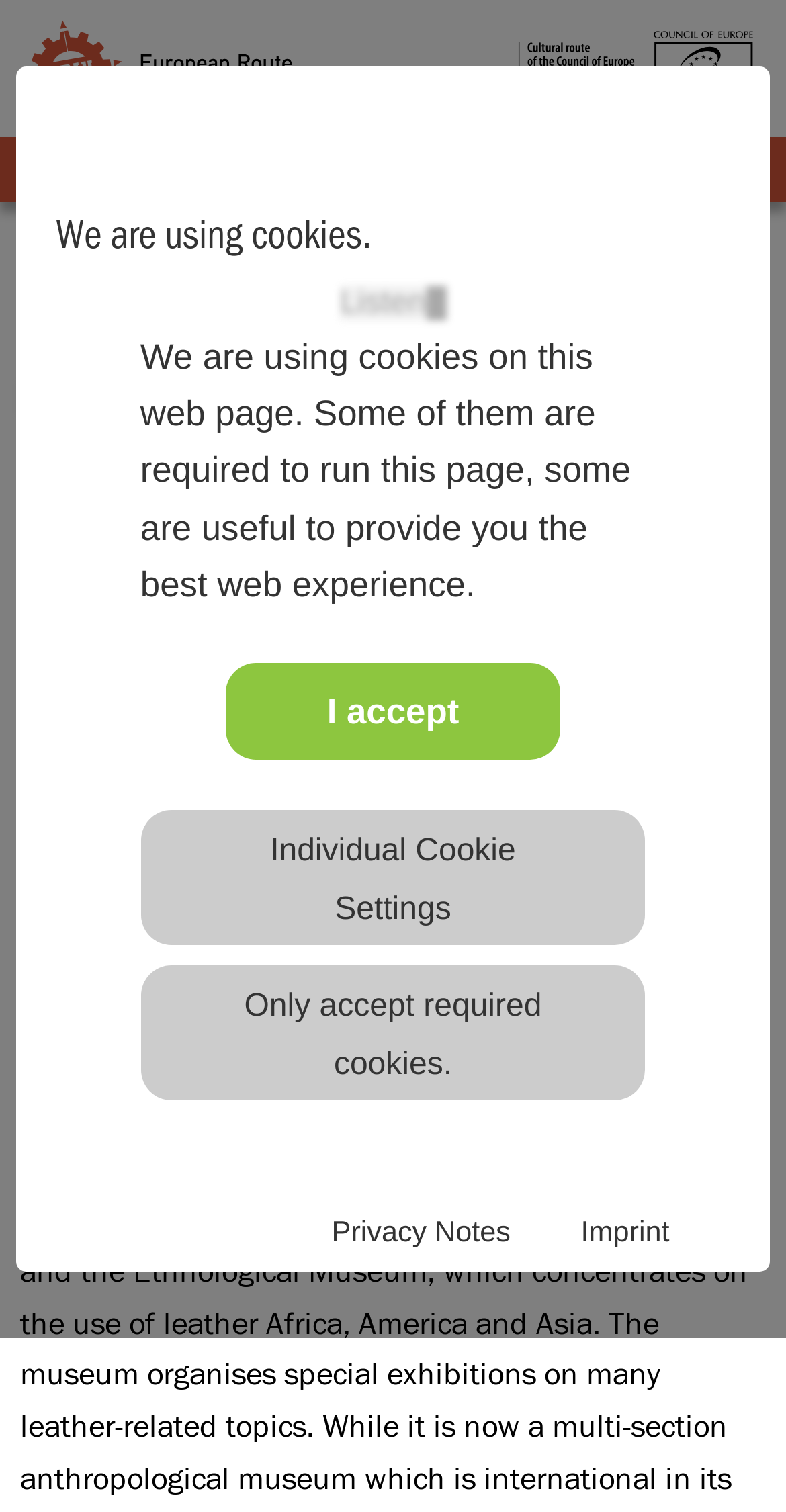Provide an in-depth caption for the contents of the webpage.

The webpage is about the German Leather Museum, with a focus on the history of the leather industry in Offenbach, a town on the River Main, 10 km east of Frankfurt. 

At the top of the page, there is a cookie banner that occupies most of the width, with a heading "We are using cookies." and a paragraph explaining the use of cookies on the website. Below the heading, there is a link to "Listen" and a button to accept cookies. 

To the right of the cookie banner, there are two logos: the ERIH logo and the Cultural route of the Council of Europe logo. 

Below the logos, there is a primary navigation menu with a "MENU 3" button on the right side. 

The main content of the page starts with a heading "GERMAN LEATHER MUSEUM" followed by a generic text about accepting cookies to use the ReadSpeaker service, which includes a link to start the readSpeaker App. 

Below the heading, there is a long paragraph of text that describes the history of the leather industry in Offenbach, mentioning the production of high-quality purses, bags, trunks, boxes, and portfolios.